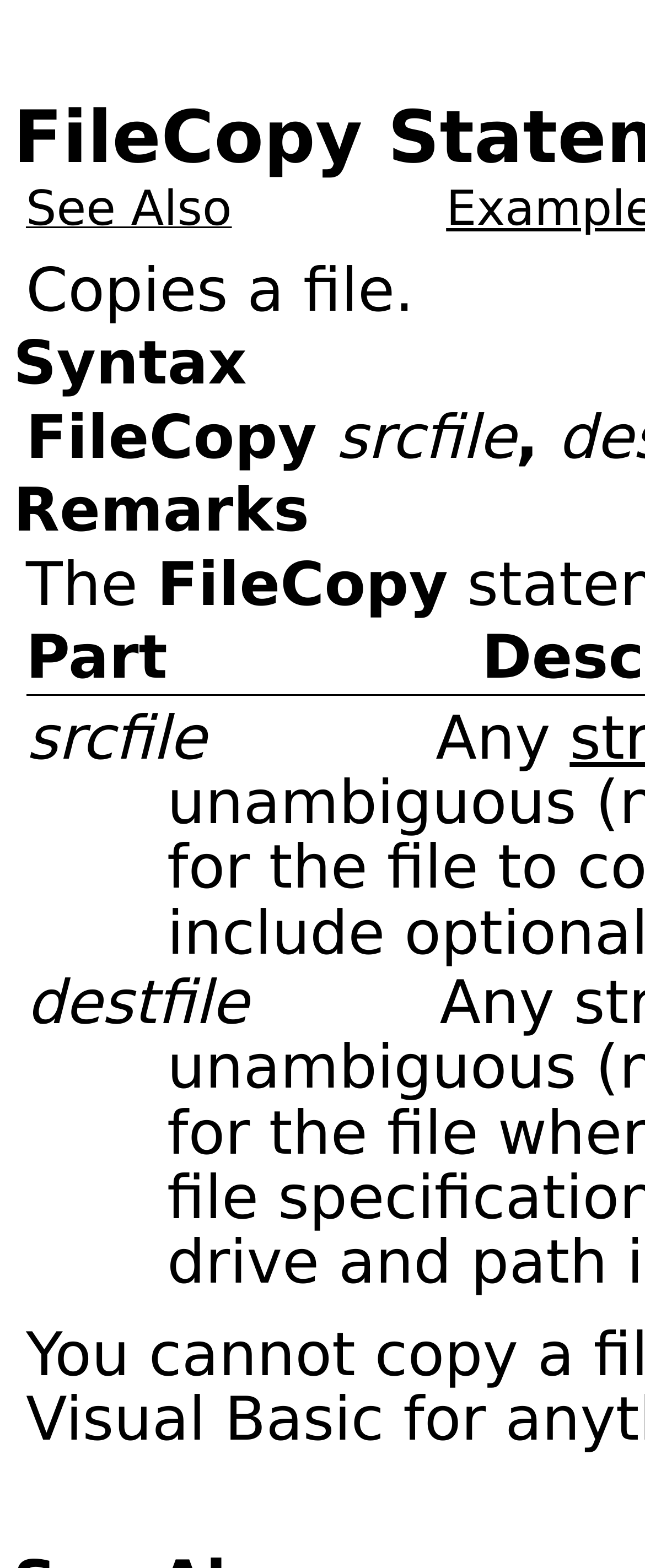Give a comprehensive overview of the webpage, including key elements.

The webpage appears to be a documentation page for a file copying function. At the top, there is a "See Also" section, followed by a series of blank spaces. Below this, there is a brief description of the function, stating that it "Copies a file." 

To the right of this description, there is a "Syntax" section, which outlines the format for using the function, including the keywords "FileCopy", "srcfile", and "destfile". The "srcfile" and "destfile" keywords are separated by a comma.

Further down the page, there is a "Remarks" section, which provides additional information about the function. This section begins with the phrase "The FileCopy" and continues with a brief explanation. Below this, there is another section labeled "Part", which is followed by more blank spaces.

The webpage contains a total of 12 text elements, with no images. The text elements are arranged in a hierarchical structure, with some elements nested within others. The layout is primarily vertical, with elements stacked on top of each other.